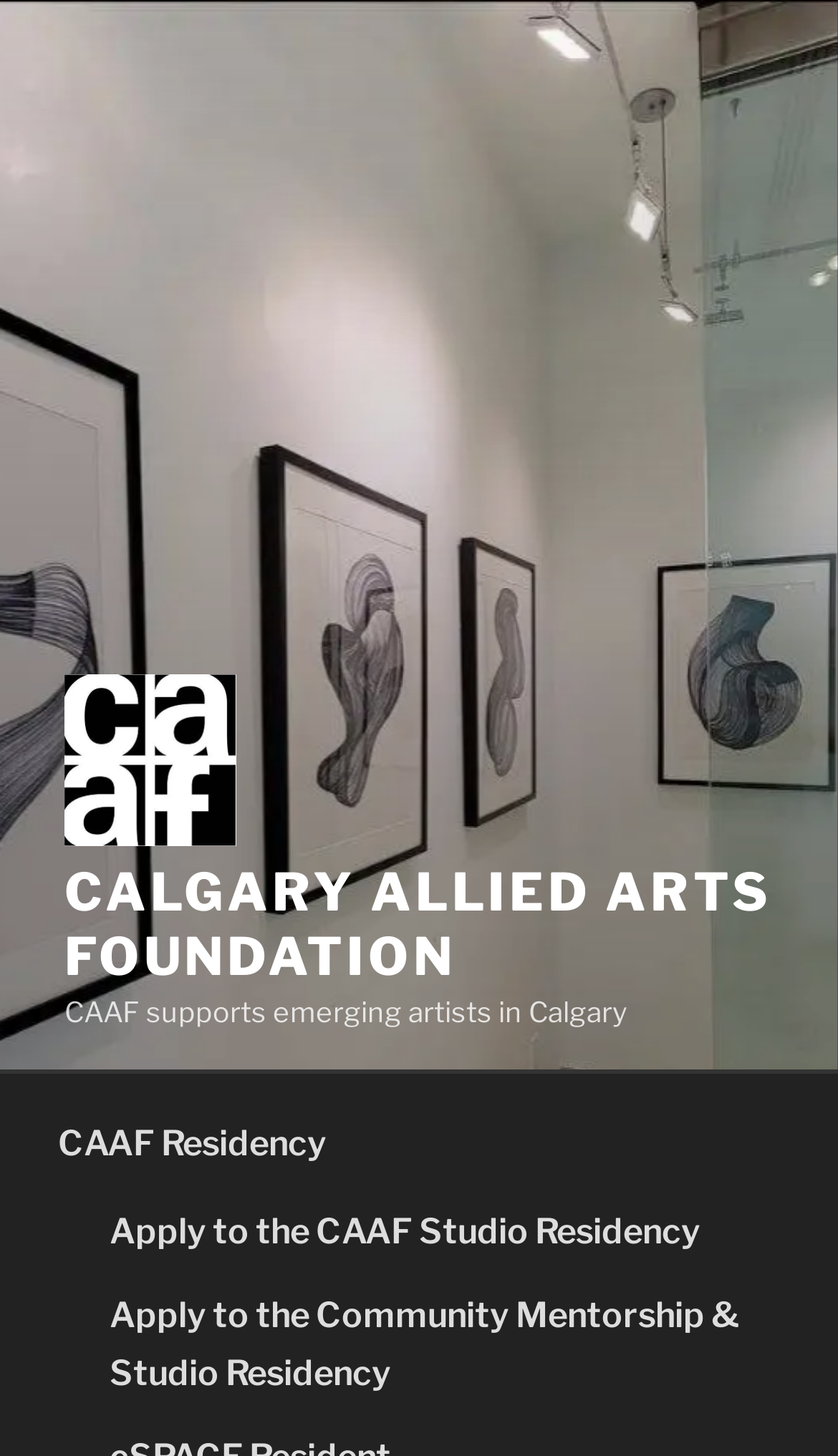Create a detailed narrative of the webpage’s visual and textual elements.

The webpage is about the Calgary Allied Arts Foundation (CAAF), a not-for-profit organization promoting arts and culture. At the top of the page, there is a logo image of the organization, accompanied by a link with the same name. Below the logo, a prominent heading displays the organization's name in uppercase letters. 

To the right of the logo and heading, a brief description of the organization's mission is provided, stating that CAAF supports emerging artists in Calgary. 

Further down, there are three links related to the organization's residency programs. The first link is to the CAAF Residency, followed by two application links: one for the CAAF Studio Residency and another for the Community Mentorship & Studio Residency. These links are positioned in a vertical column, with the application links situated below the residency link.